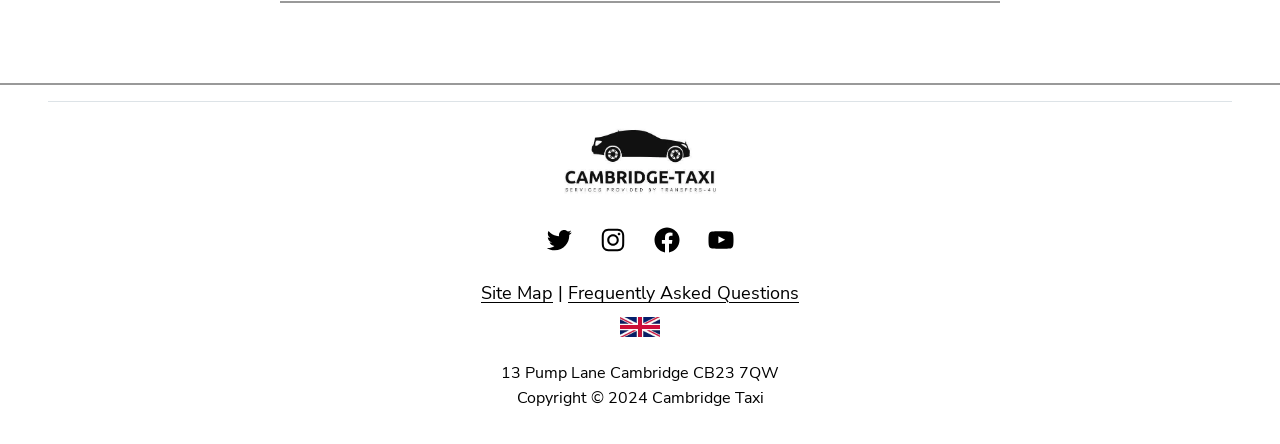Look at the image and answer the question in detail:
What social media platforms are available?

The social media platforms available are Twitter, Instagram, Facebook, and YouTube, which are represented by links at the top of the webpage, below the company's logo.